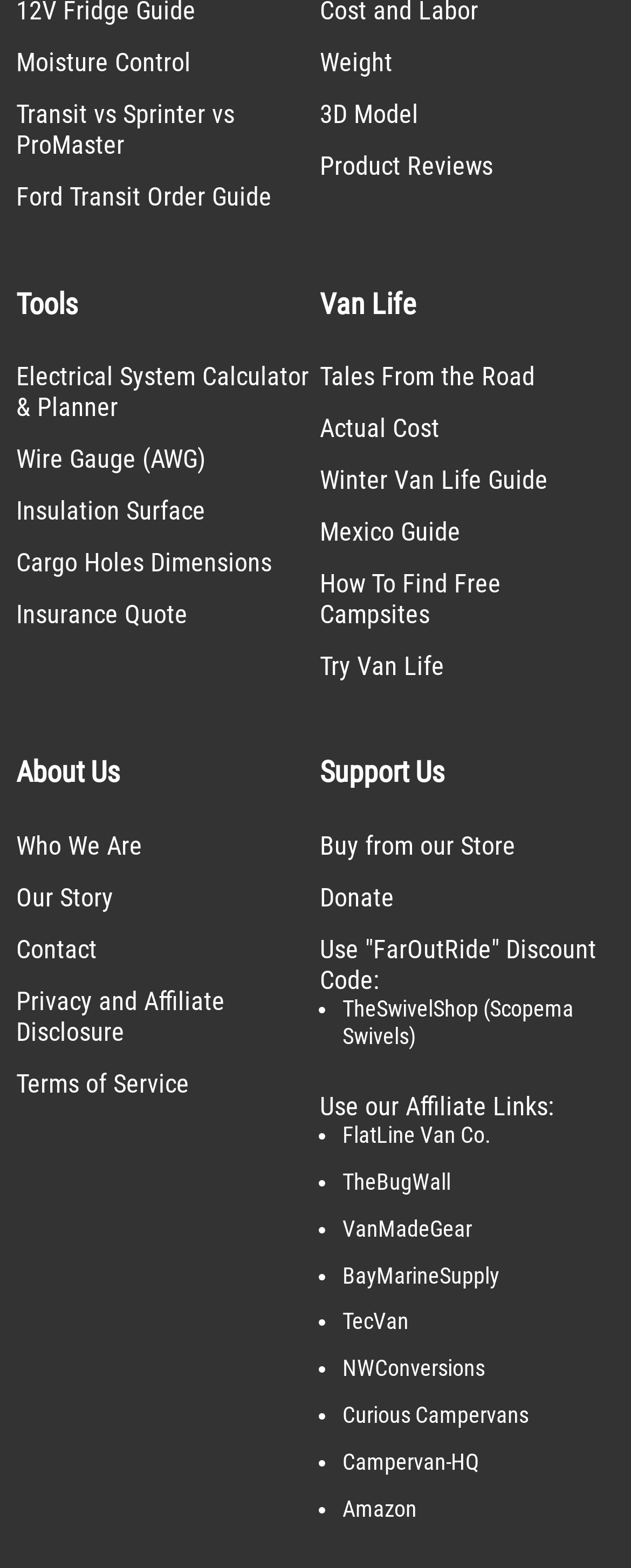Could you provide the bounding box coordinates for the portion of the screen to click to complete this instruction: "Read Tales From the Road"?

[0.506, 0.23, 0.847, 0.25]